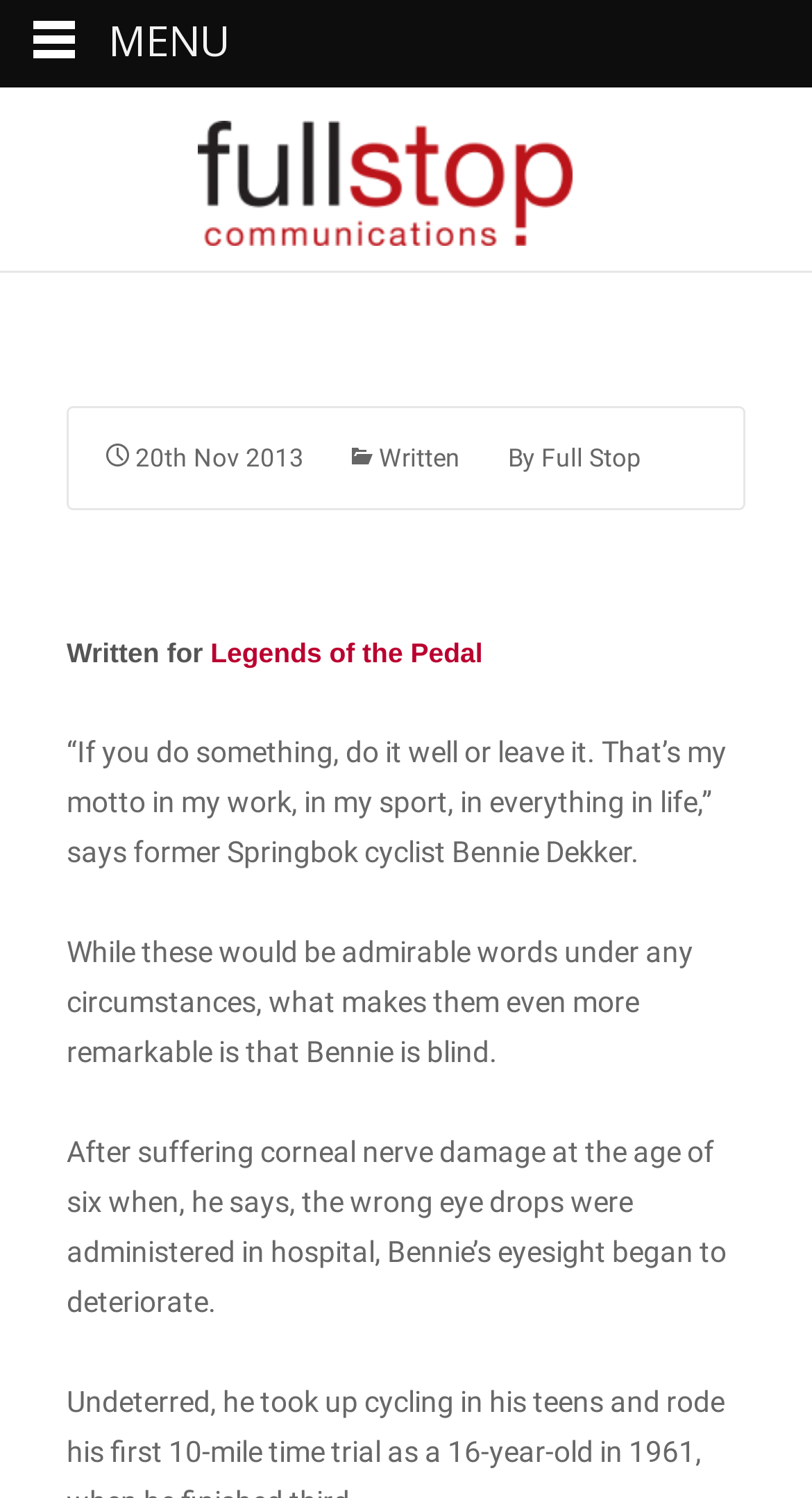Provide a brief response in the form of a single word or phrase:
What is the name of the company mentioned in the webpage?

Full Stop Communications